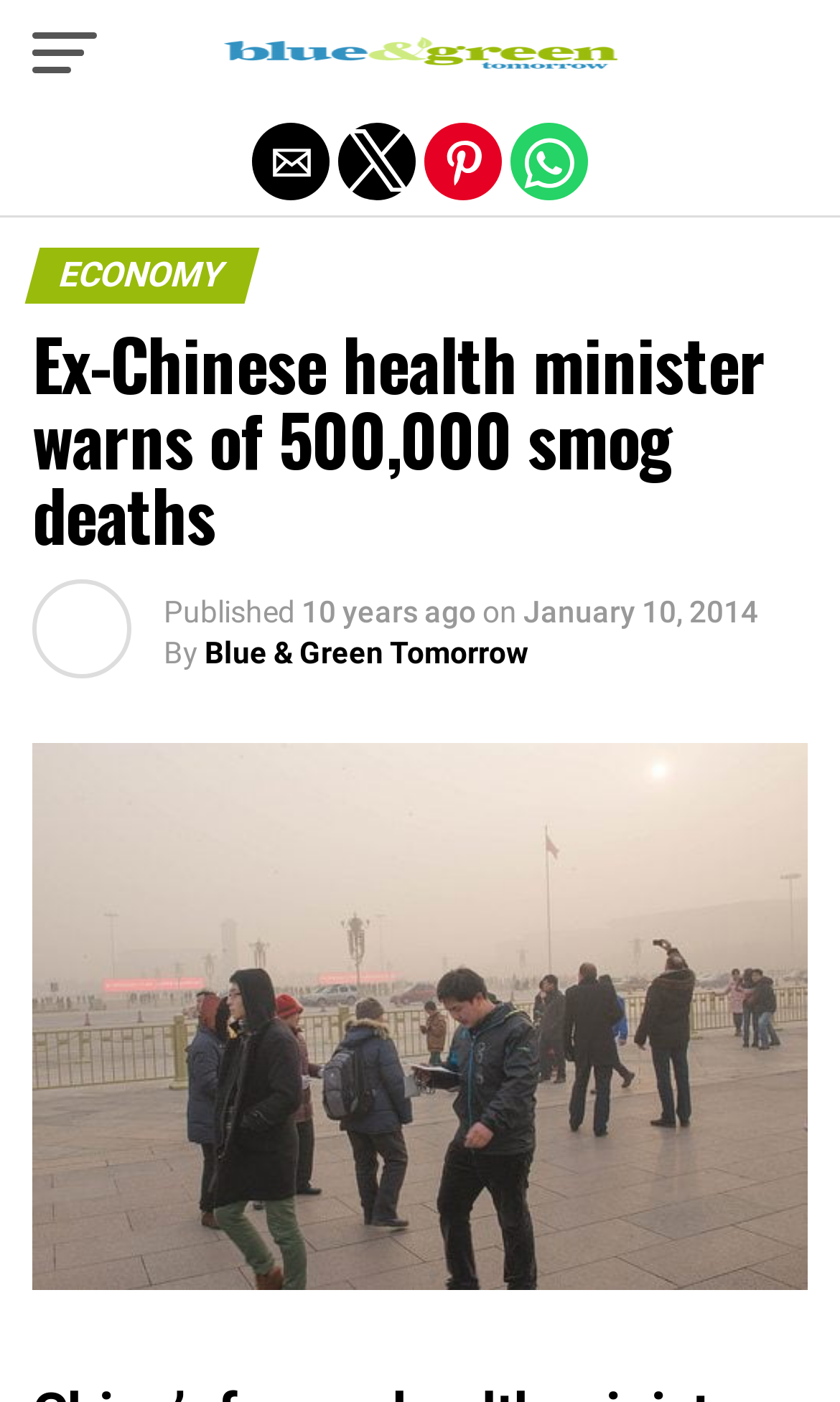Generate a comprehensive description of the webpage.

The webpage appears to be a news article from Blue and Green Tomorrow, with a focus on a warning from a former Chinese health minister about the dangers of air pollution. 

At the top left of the page, there is a button and a link to the website's title, "Blue and Green Tomorrow", accompanied by an image of the same name. Below this, there are four social media sharing buttons, aligned horizontally, allowing users to share the article by email, Twitter, Pinterest, and WhatsApp.

The main content of the article is divided into sections, with a header section that includes a heading "ECONOMY" and a subheading "Ex-Chinese health minister warns of 500,000 smog deaths". Below this, there is a section with publication information, including the text "Published", "10 years ago", and a specific date "January 10, 2014". This section also includes a link to the author, "Blue & Green Tomorrow".

The main article content is accompanied by a large image that takes up most of the page's width. At the very top of the page, there is a link to exit the mobile version of the website.